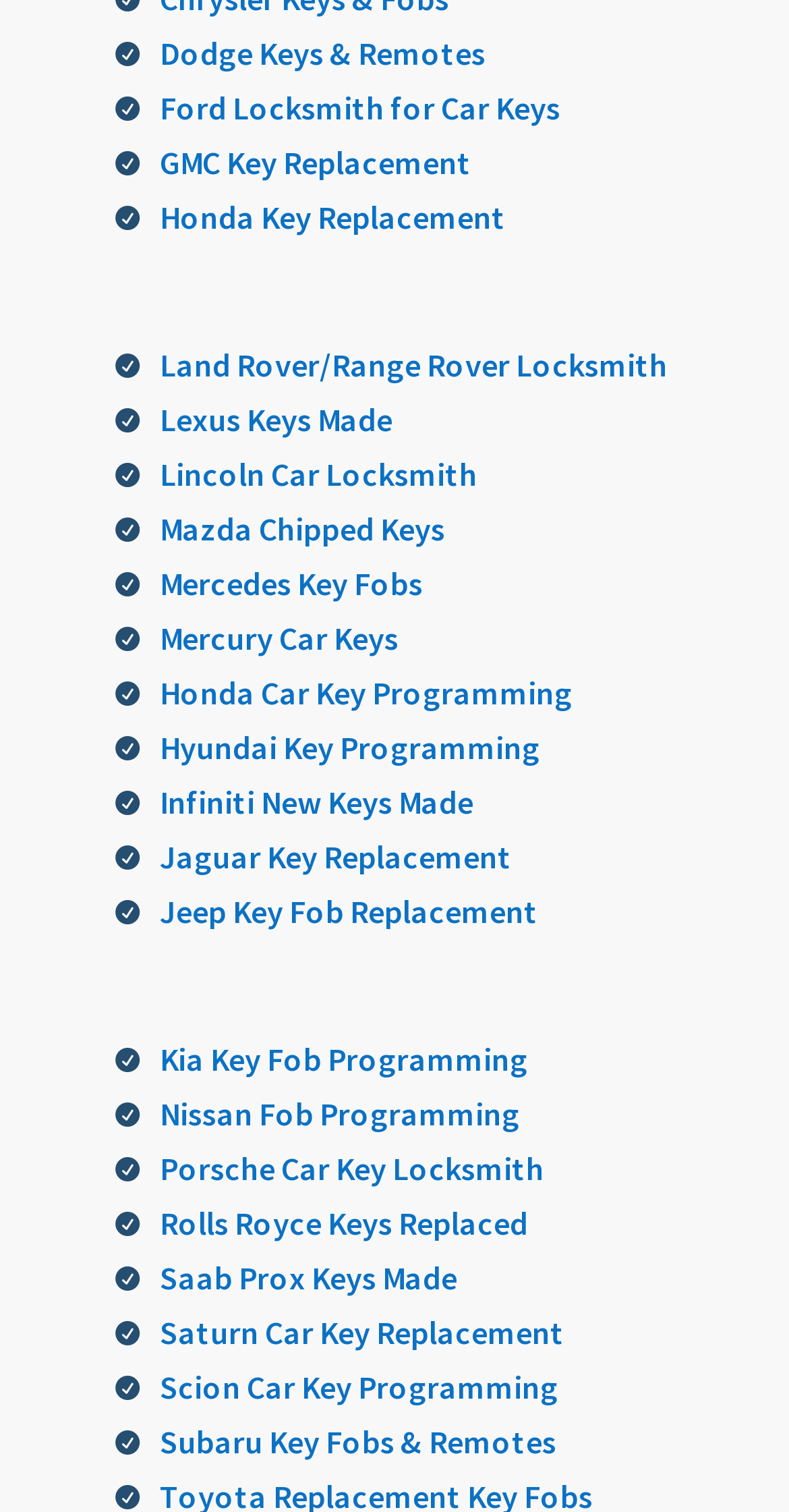What is the last car brand listed? Refer to the image and provide a one-word or short phrase answer.

Subaru